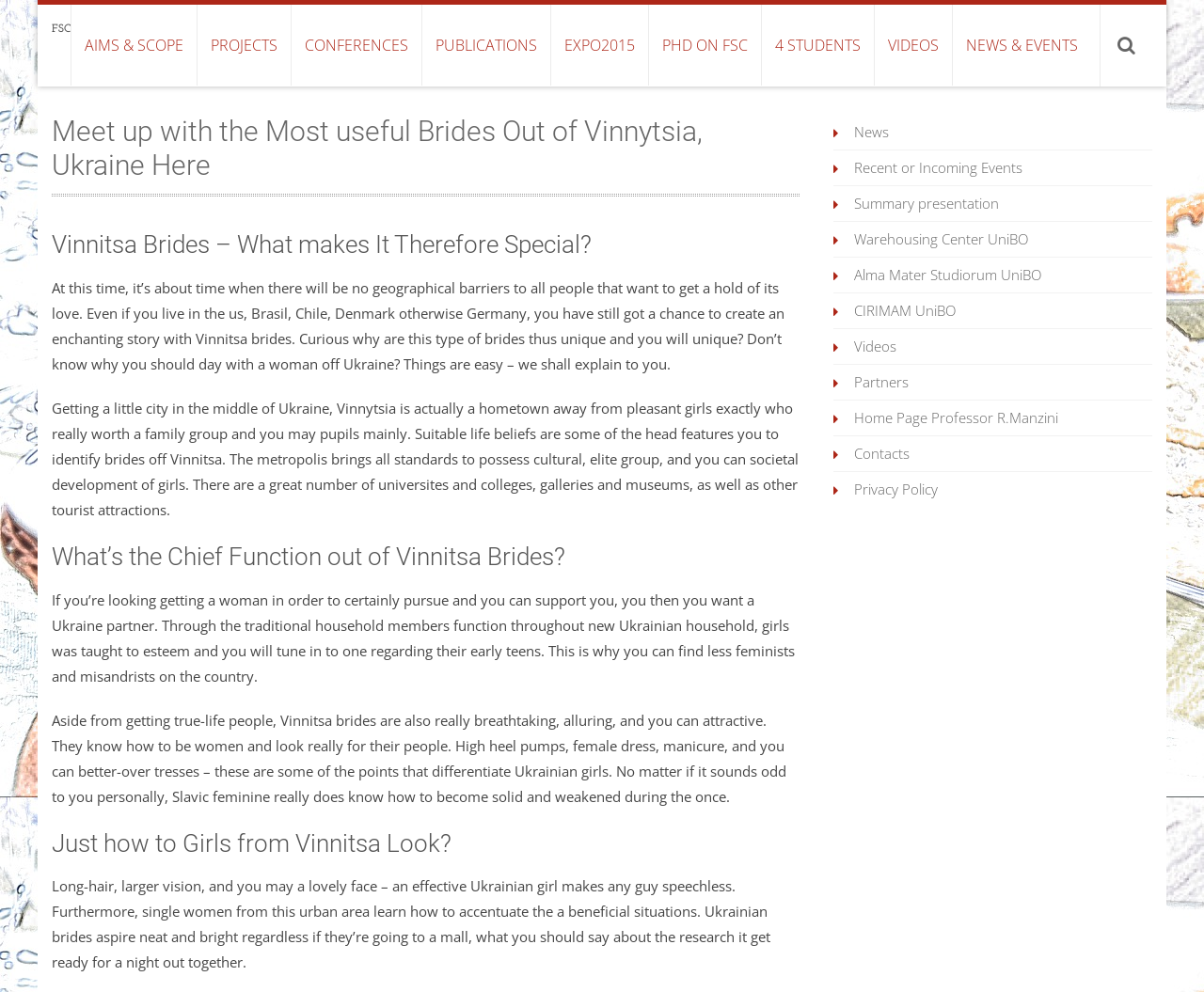Determine the coordinates of the bounding box that should be clicked to complete the instruction: "Click on the 'Contacts' link". The coordinates should be represented by four float numbers between 0 and 1: [left, top, right, bottom].

[0.709, 0.447, 0.755, 0.466]